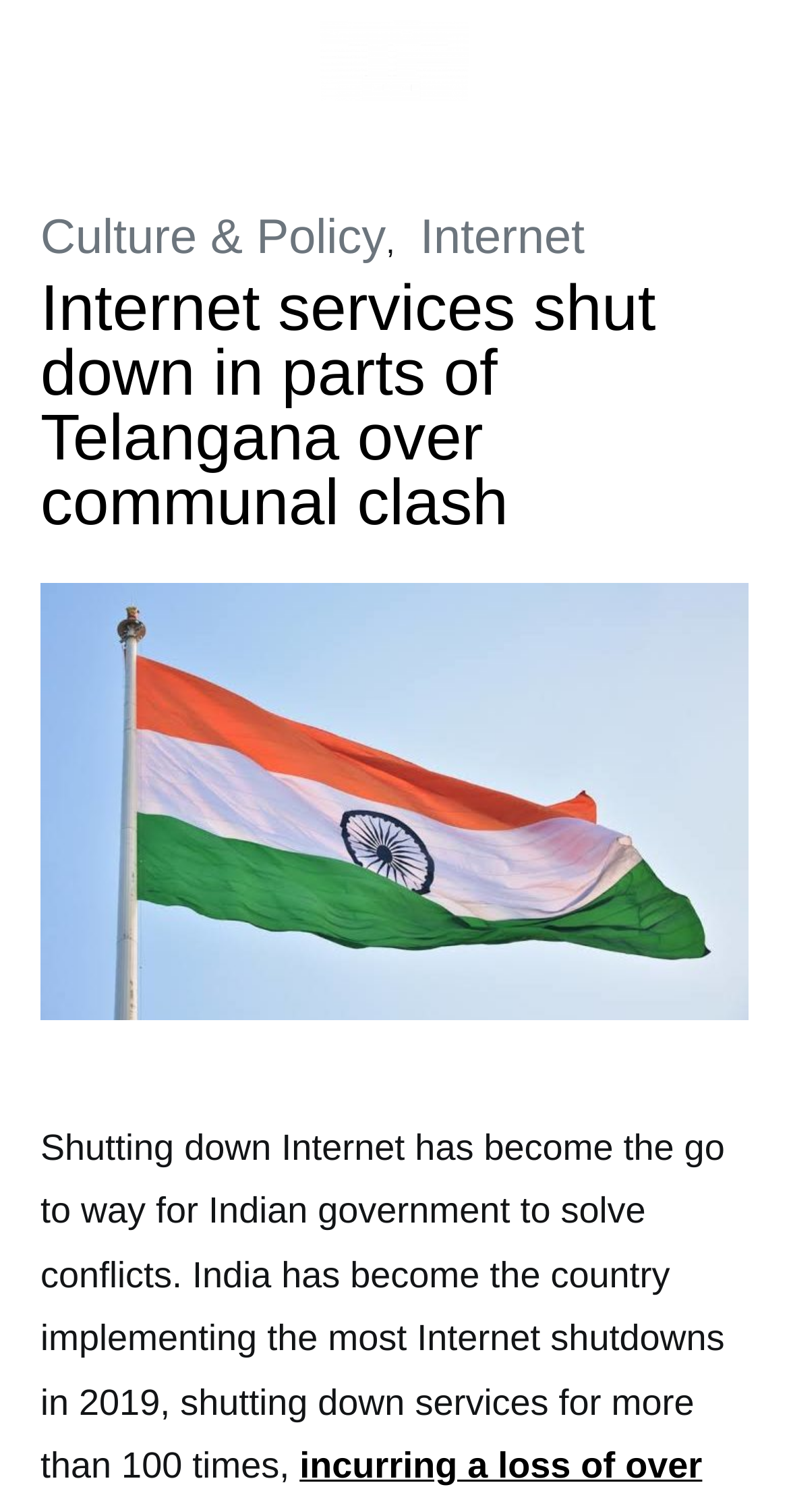Please identify the primary heading of the webpage and give its text content.

Internet services shut down in parts of Telangana over communal clash